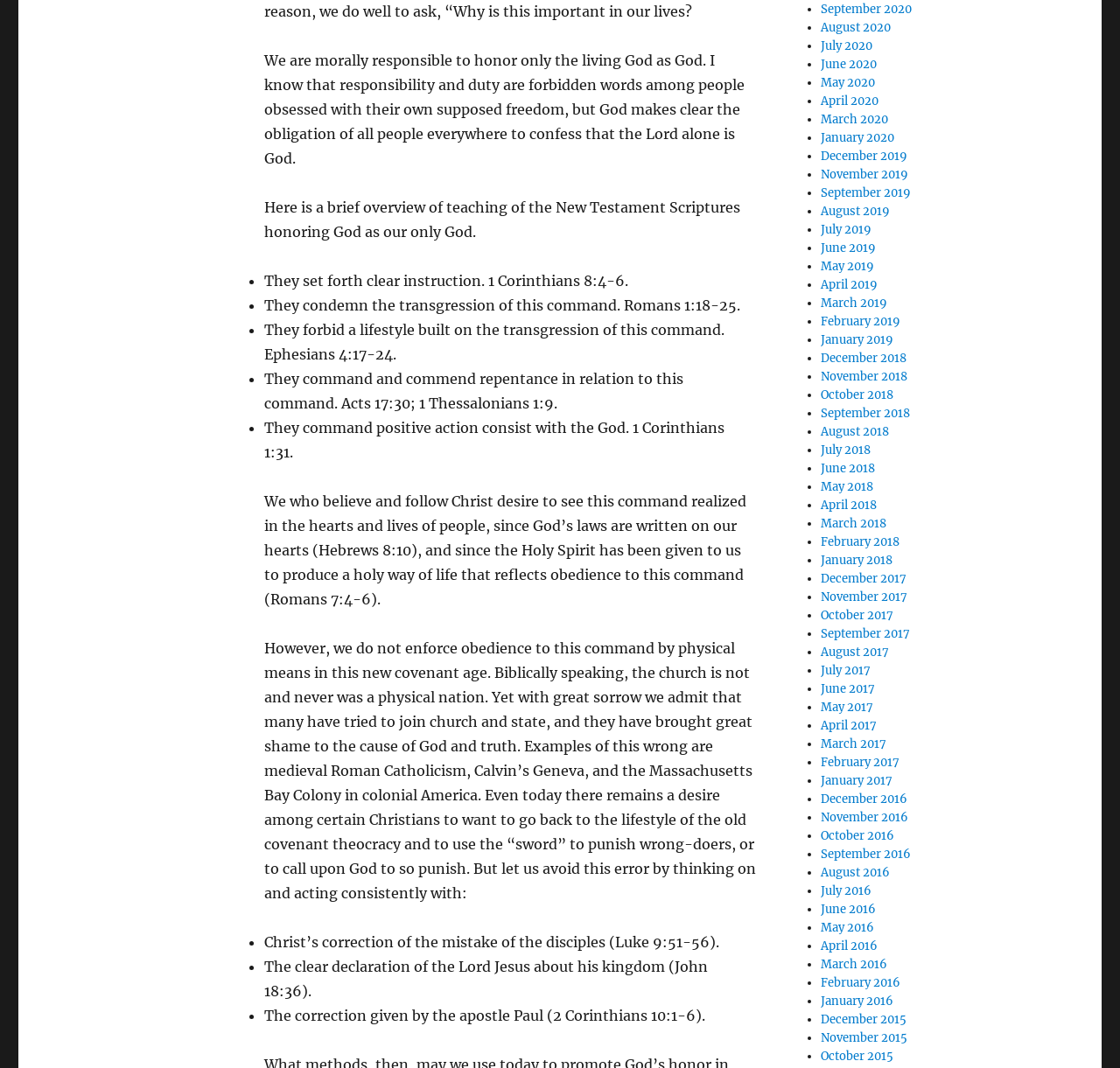Locate the bounding box coordinates of the clickable region necessary to complete the following instruction: "Click on November 2018". Provide the coordinates in the format of four float numbers between 0 and 1, i.e., [left, top, right, bottom].

[0.733, 0.346, 0.81, 0.36]